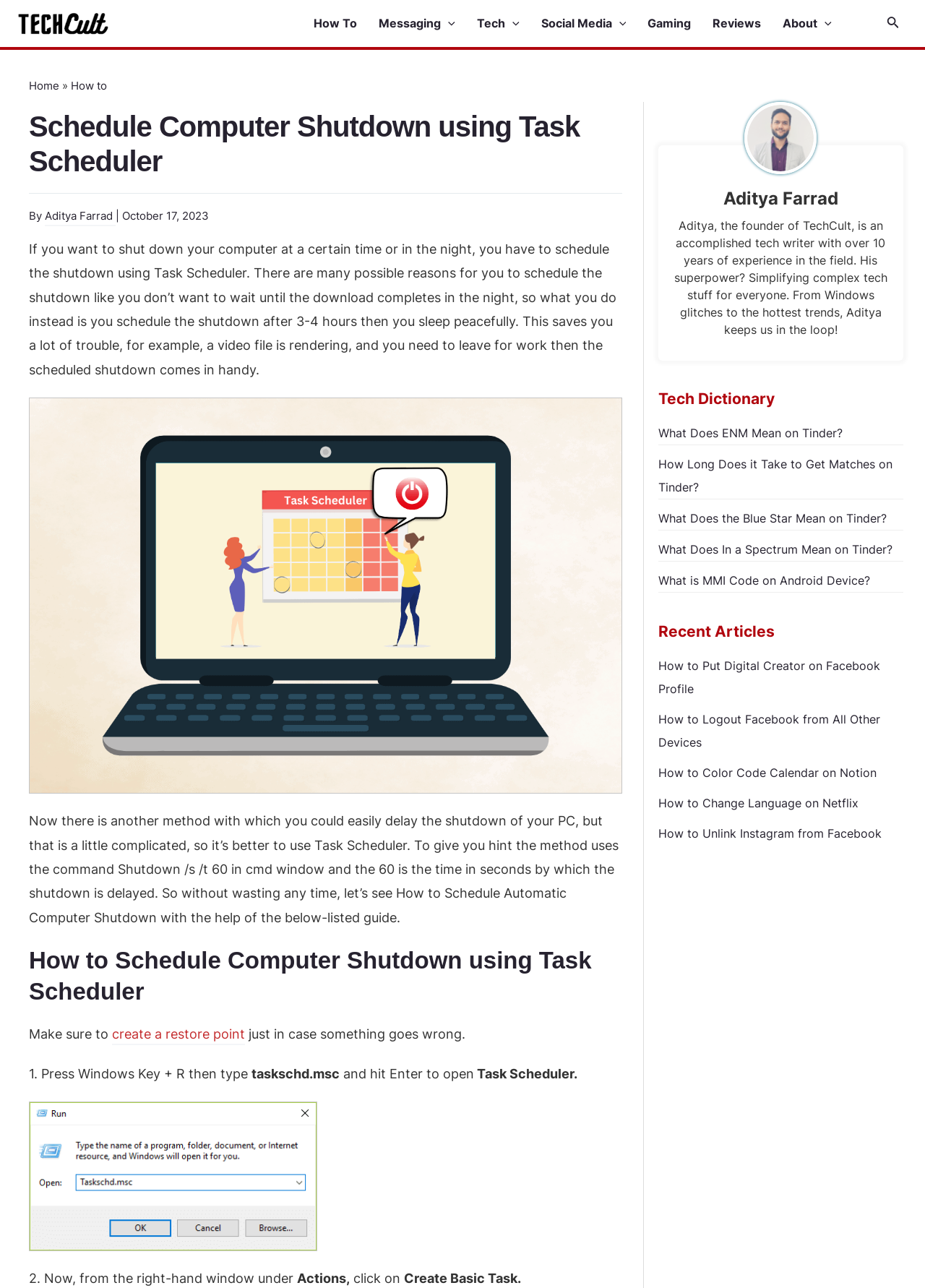Pinpoint the bounding box coordinates of the clickable element to carry out the following instruction: "Click the 'Gaming' link."

[0.7, 0.011, 0.77, 0.025]